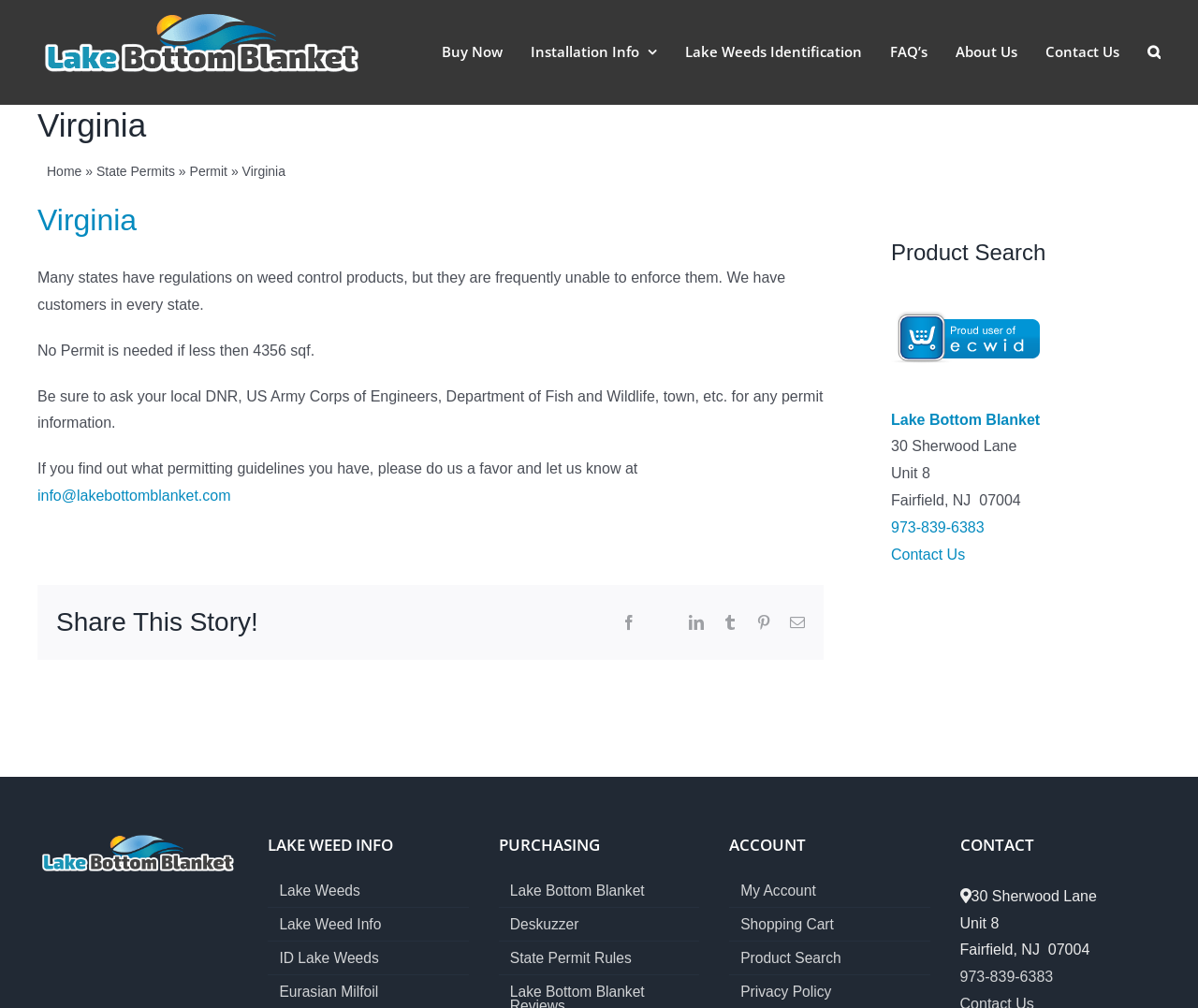Deliver a detailed narrative of the webpage's visual and textual elements.

This webpage is about Lake Bottom Blanket, a company that provides chemical-free aquatic weed control products. At the top left corner, there is a logo of Lake Bottom Blanket, and next to it, a main menu navigation bar with links to "Buy Now", "Installation Info", "Lake Weeds Identification", "FAQ's", "About Us", and "Contact Us". 

Below the navigation bar, there is a page title bar with a heading "Virginia" and a breadcrumbs navigation with links to "Home", "State Permits", and "Permit". 

The main content of the webpage is divided into two sections. The left section has an article with a heading "Virginia" and several paragraphs of text. The text explains that many states have regulations on weed control products, but they are frequently unable to enforce them, and the company has customers in every state. It also provides information about permits and asks users to share their local permit guidelines. 

Below the article, there are social media links to share the story on Facebook, LinkedIn, Tumblr, Pinterest, and Email. 

The right section has a complementary content area with a heading "Product Search" and links to "Ecwid ecommerce solution" and "Lake Bottom Blanket". It also displays the company's address and contact information. 

At the bottom of the page, there are three columns of links. The left column is about lake weed information, with links to "Lake Weeds", "Lake Weed Info", "ID Lake Weeds", and "Eurasian Milfoil". The middle column is about purchasing, with links to "Lake Bottom Blanket", "Deskuzzer", and "State Permit Rules". The right column is about account and contact information, with links to "My Account", "Shopping Cart", "Product Search", "Privacy Policy", and the company's address and contact information.